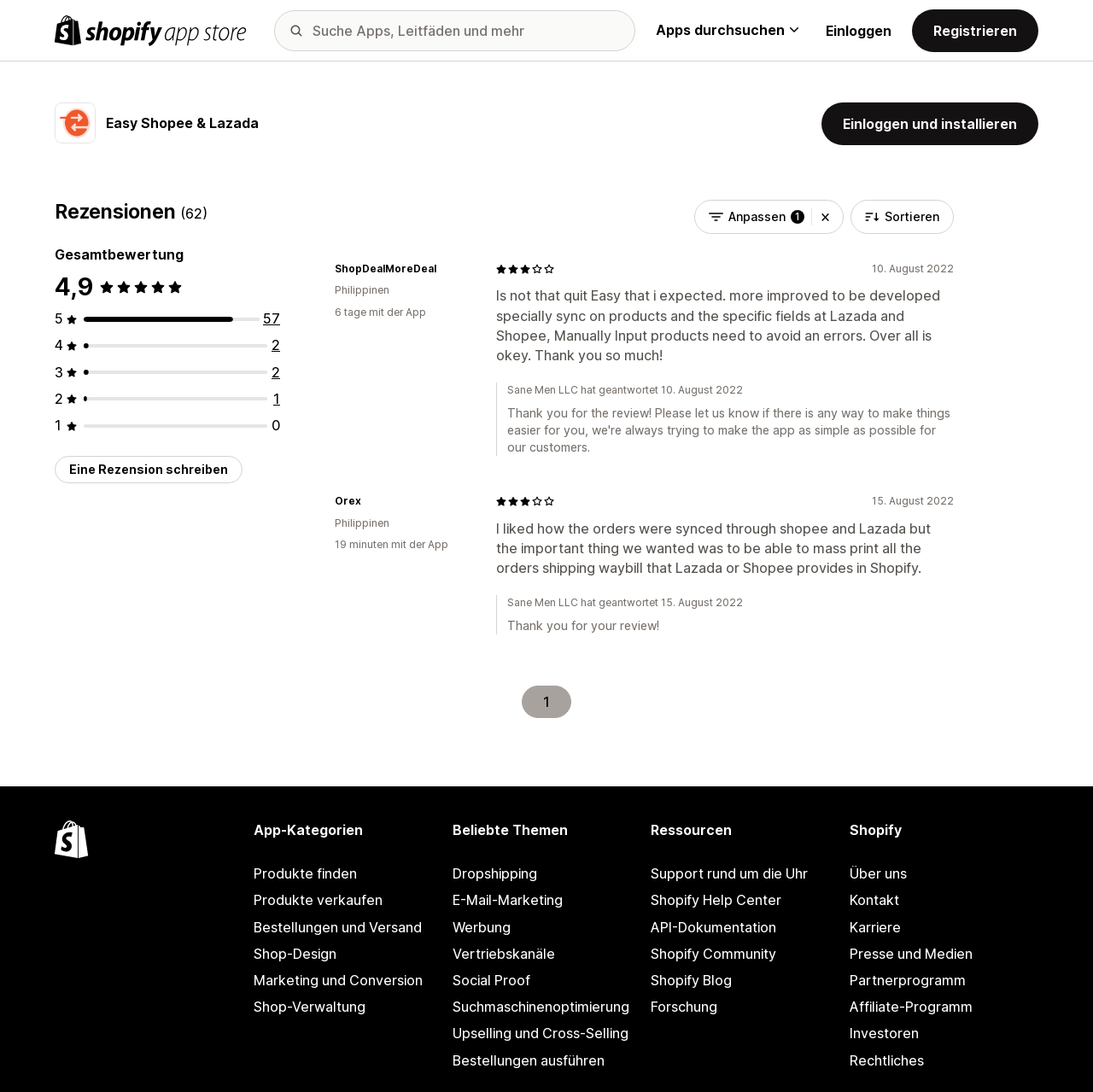Please specify the bounding box coordinates of the clickable section necessary to execute the following command: "Search for apps, guides, and more".

[0.251, 0.009, 0.581, 0.047]